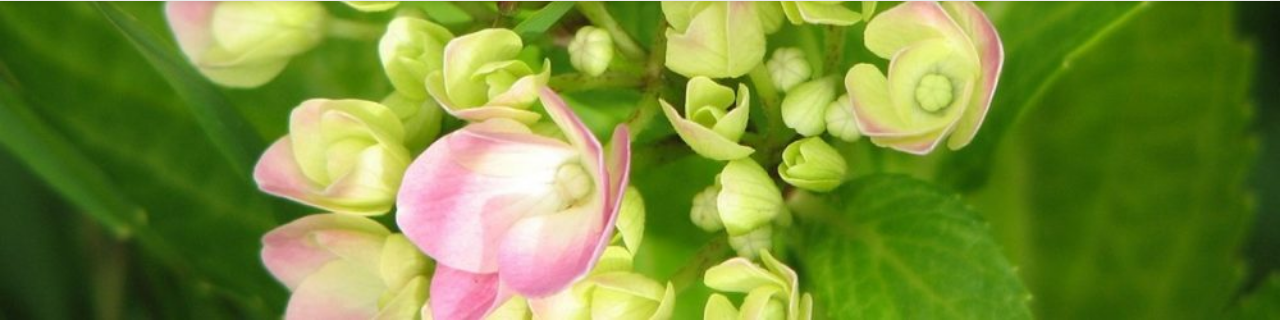What is the color of the buds and leaves?
Please give a detailed and thorough answer to the question, covering all relevant points.

The caption highlights the vibrant contrast between the soft pink petals and the bright green buds and leaves, which creates a striking visual effect in the image.